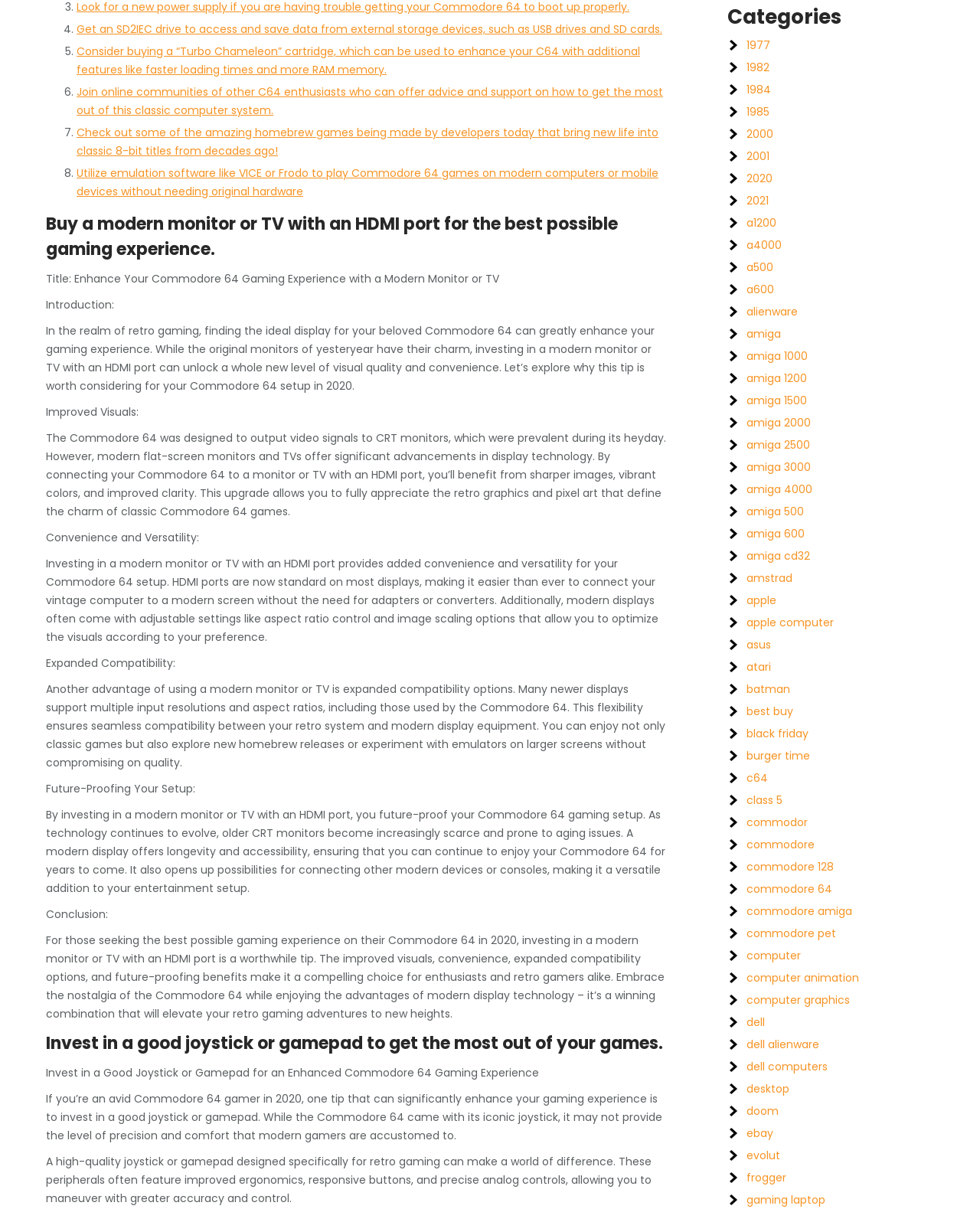Pinpoint the bounding box coordinates of the element you need to click to execute the following instruction: "Click on 'Check out some of the amazing homebrew games being made by developers today that bring new life into classic 8-bit titles from decades ago!'". The bounding box should be represented by four float numbers between 0 and 1, in the format [left, top, right, bottom].

[0.078, 0.103, 0.672, 0.131]